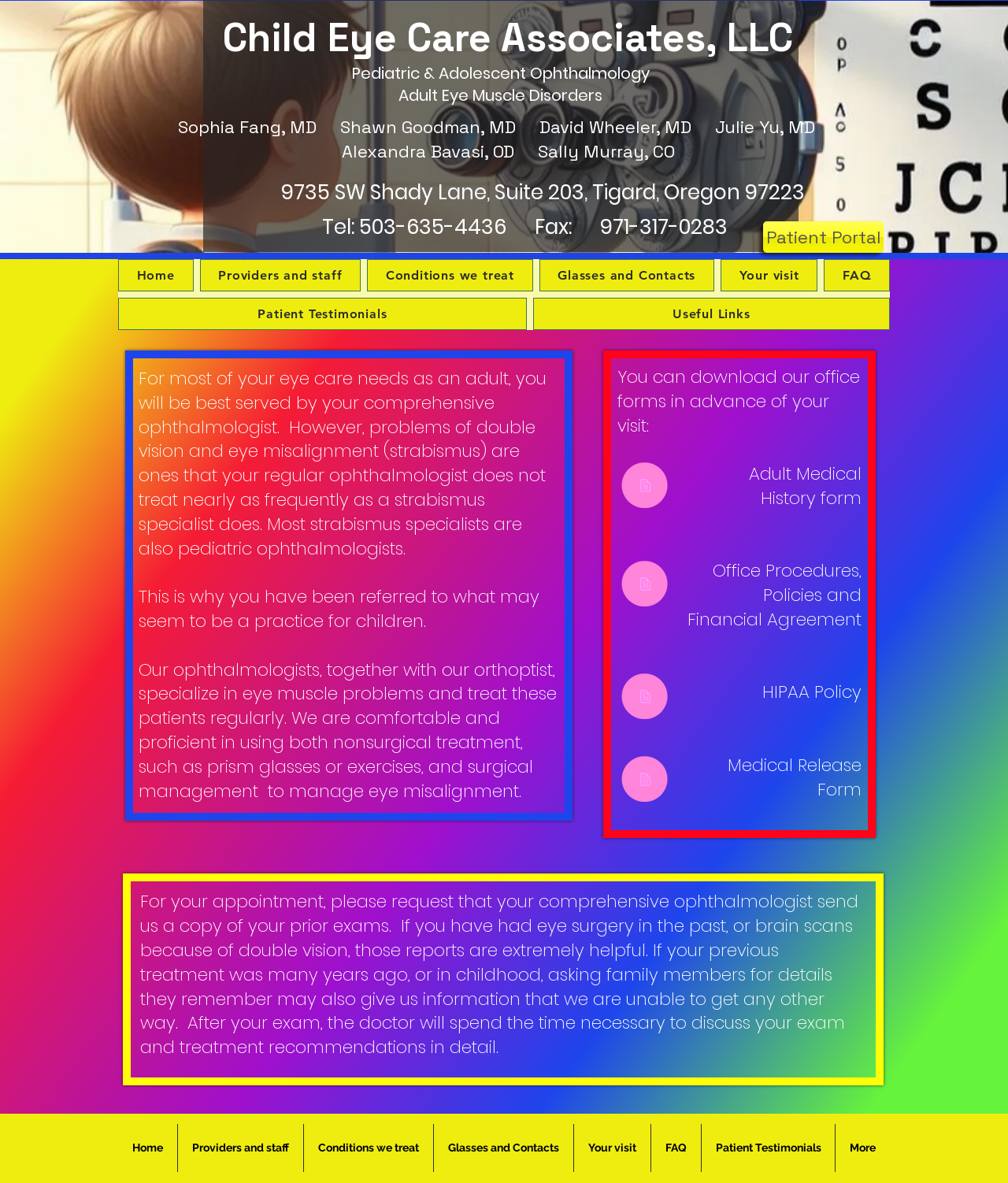Determine the bounding box coordinates of the clickable element to complete this instruction: "Click the 'Patient Testimonials' link". Provide the coordinates in the format of four float numbers between 0 and 1, [left, top, right, bottom].

[0.117, 0.252, 0.522, 0.279]